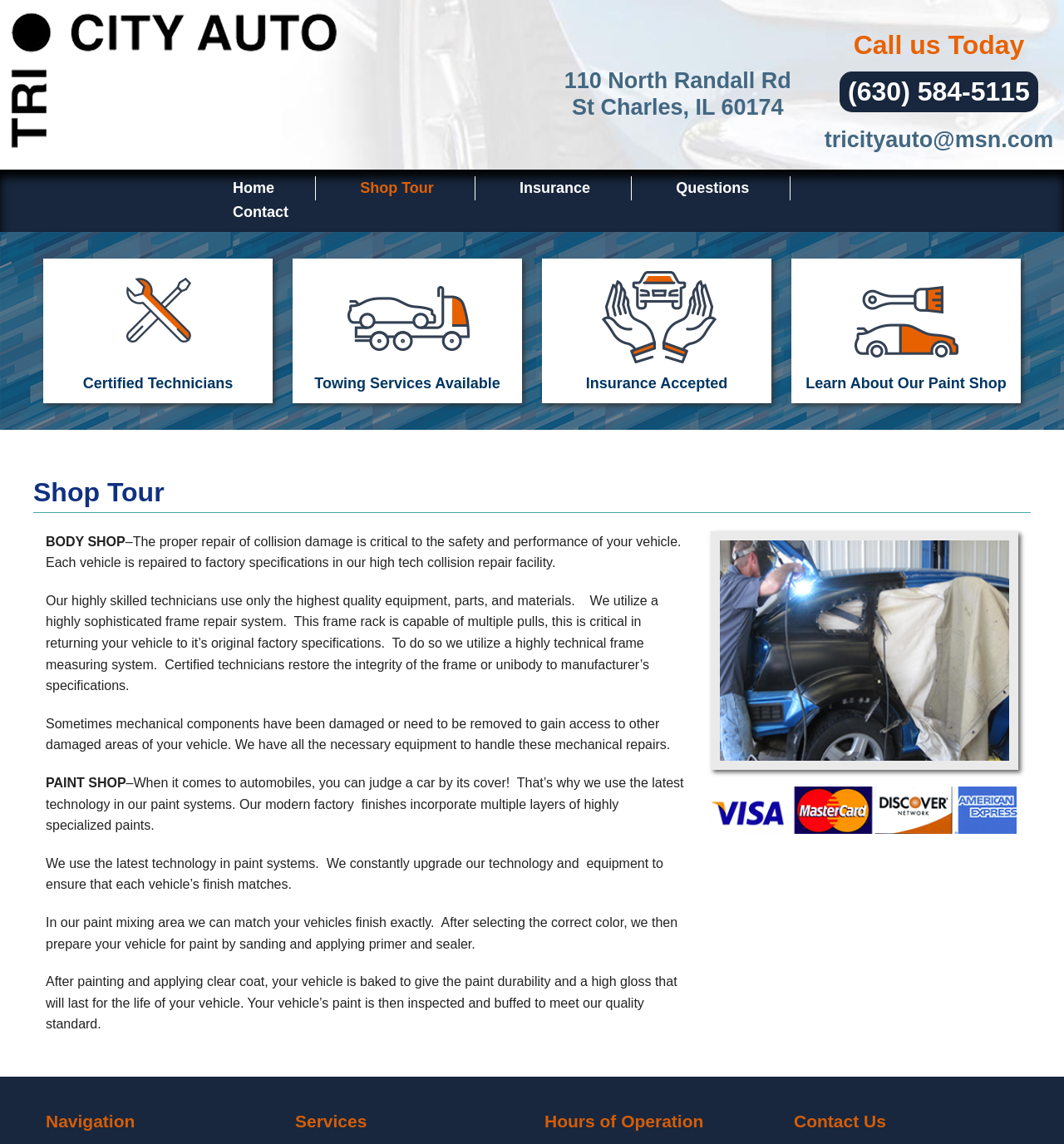Please specify the coordinates of the bounding box for the element that should be clicked to carry out this instruction: "Call the phone number". The coordinates must be four float numbers between 0 and 1, formatted as [left, top, right, bottom].

[0.789, 0.063, 0.976, 0.098]